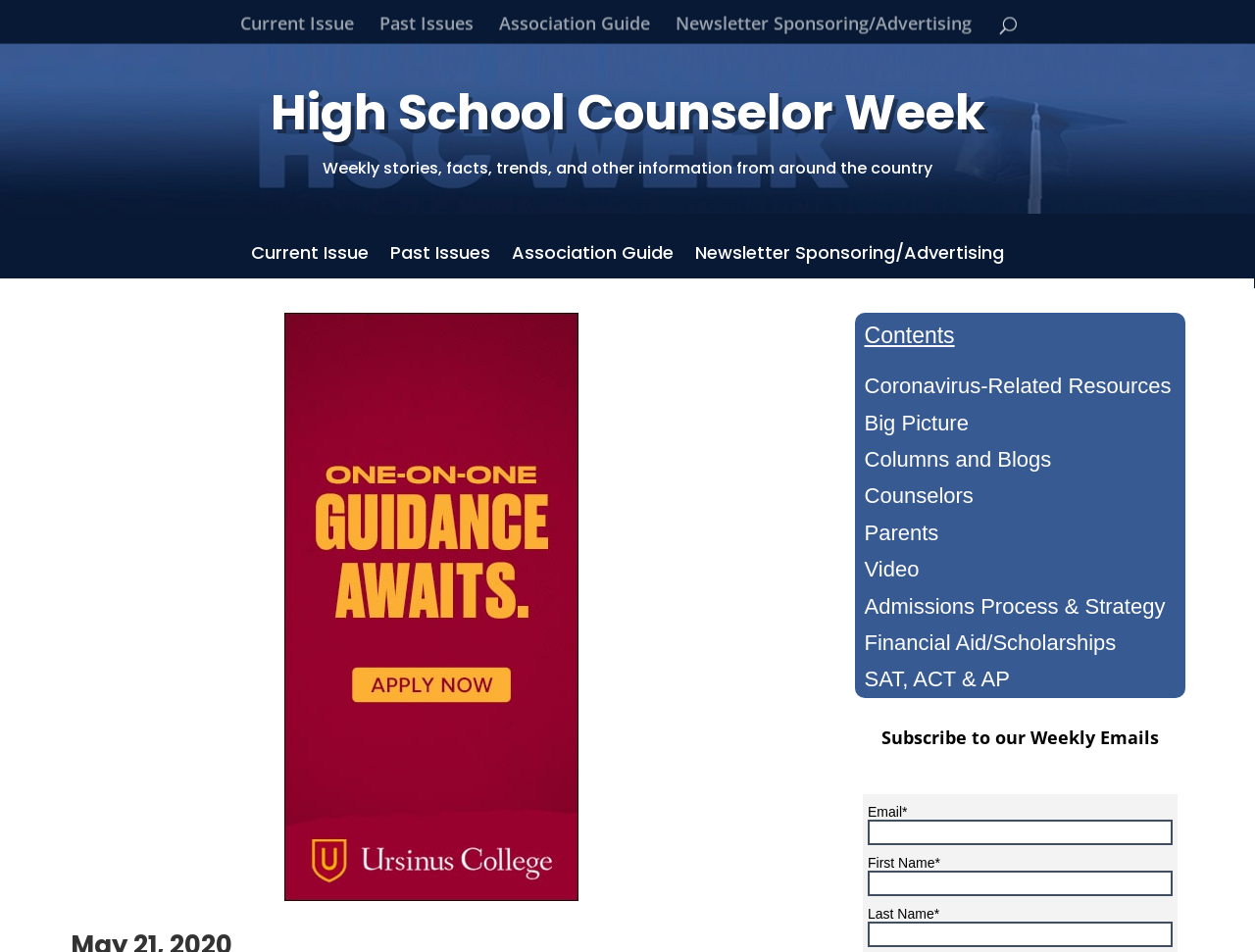Locate the bounding box coordinates of the region to be clicked to comply with the following instruction: "Subscribe to weekly emails". The coordinates must be four float numbers between 0 and 1, in the form [left, top, right, bottom].

[0.681, 0.765, 0.945, 0.794]